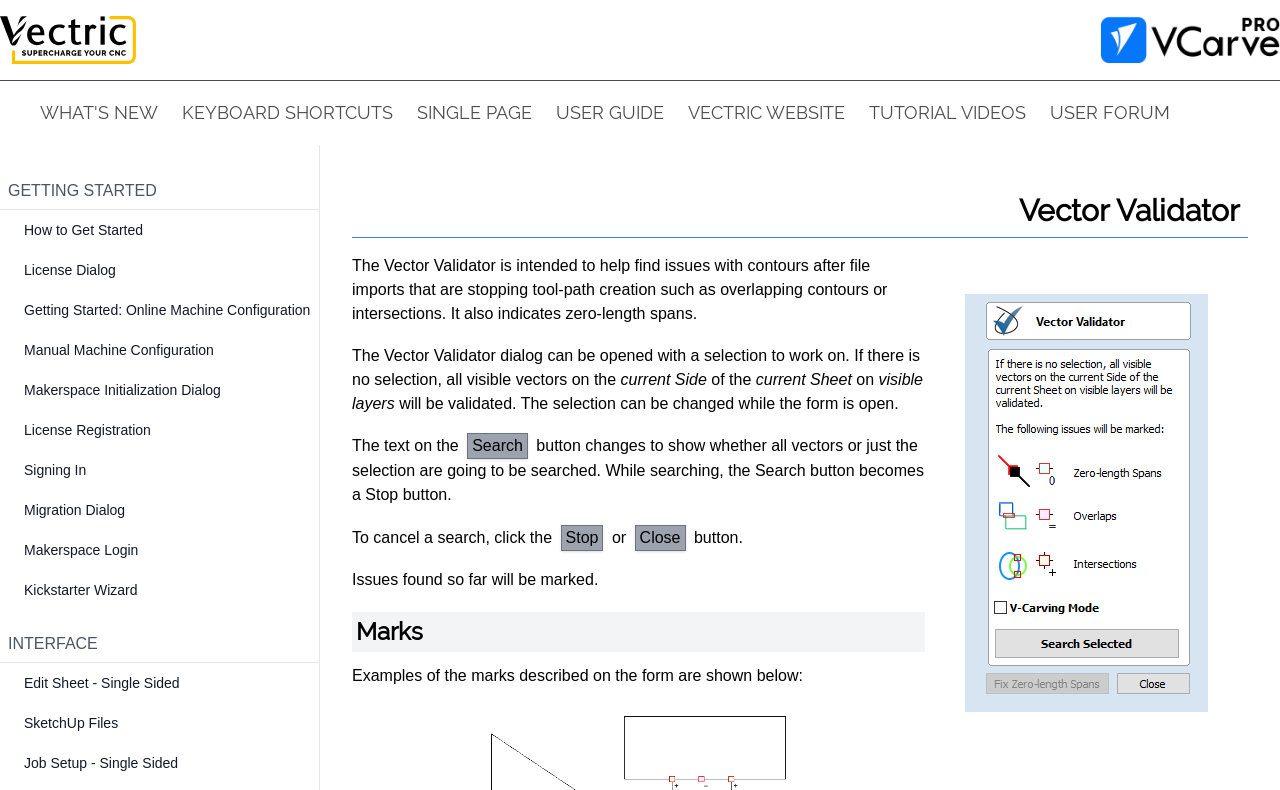Given the webpage screenshot, identify the bounding box of the UI element that matches this description: "Makerspace Initialization Dialog".

[0.012, 0.473, 0.179, 0.514]